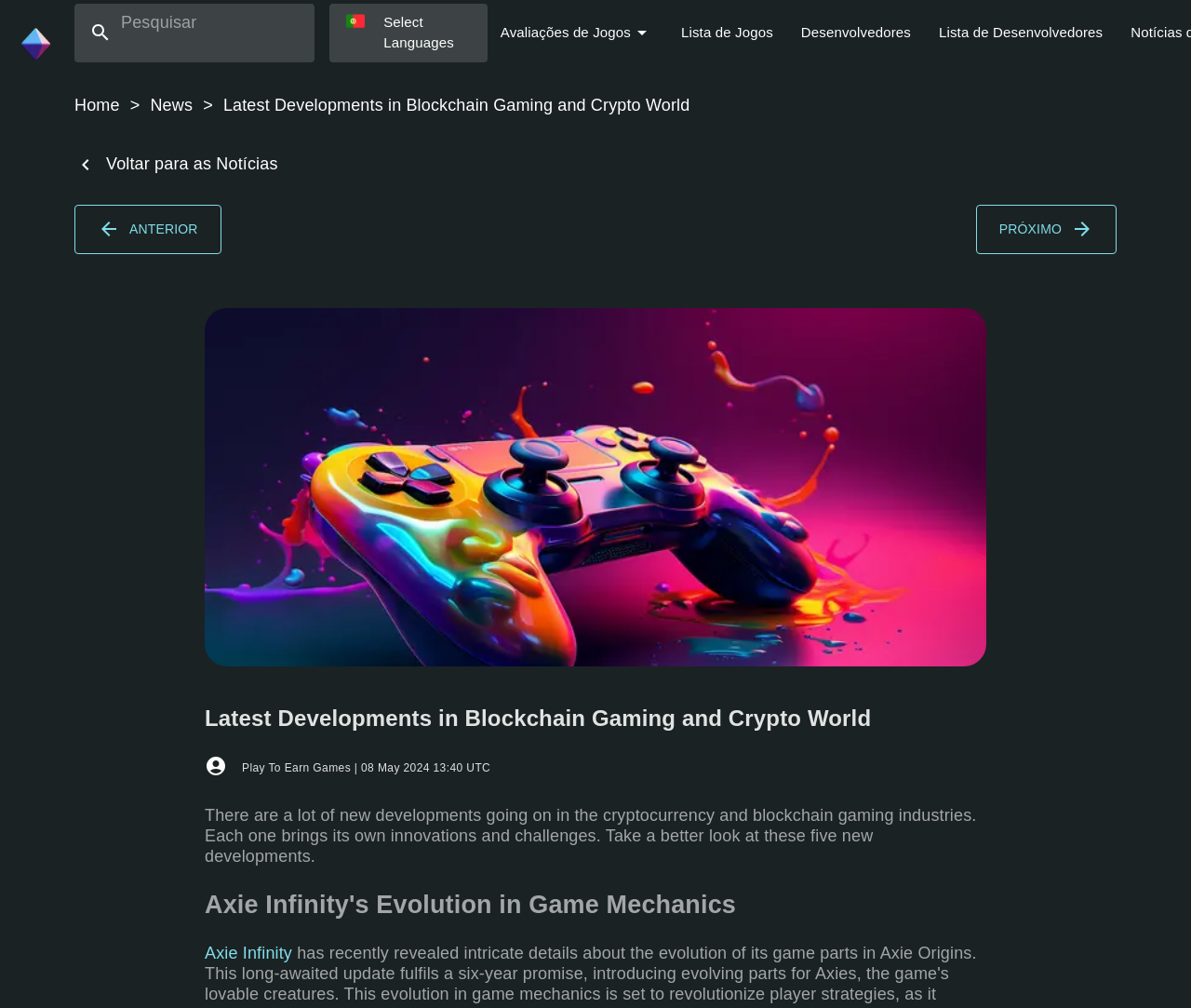Predict the bounding box of the UI element based on this description: "Home".

[0.062, 0.095, 0.1, 0.114]